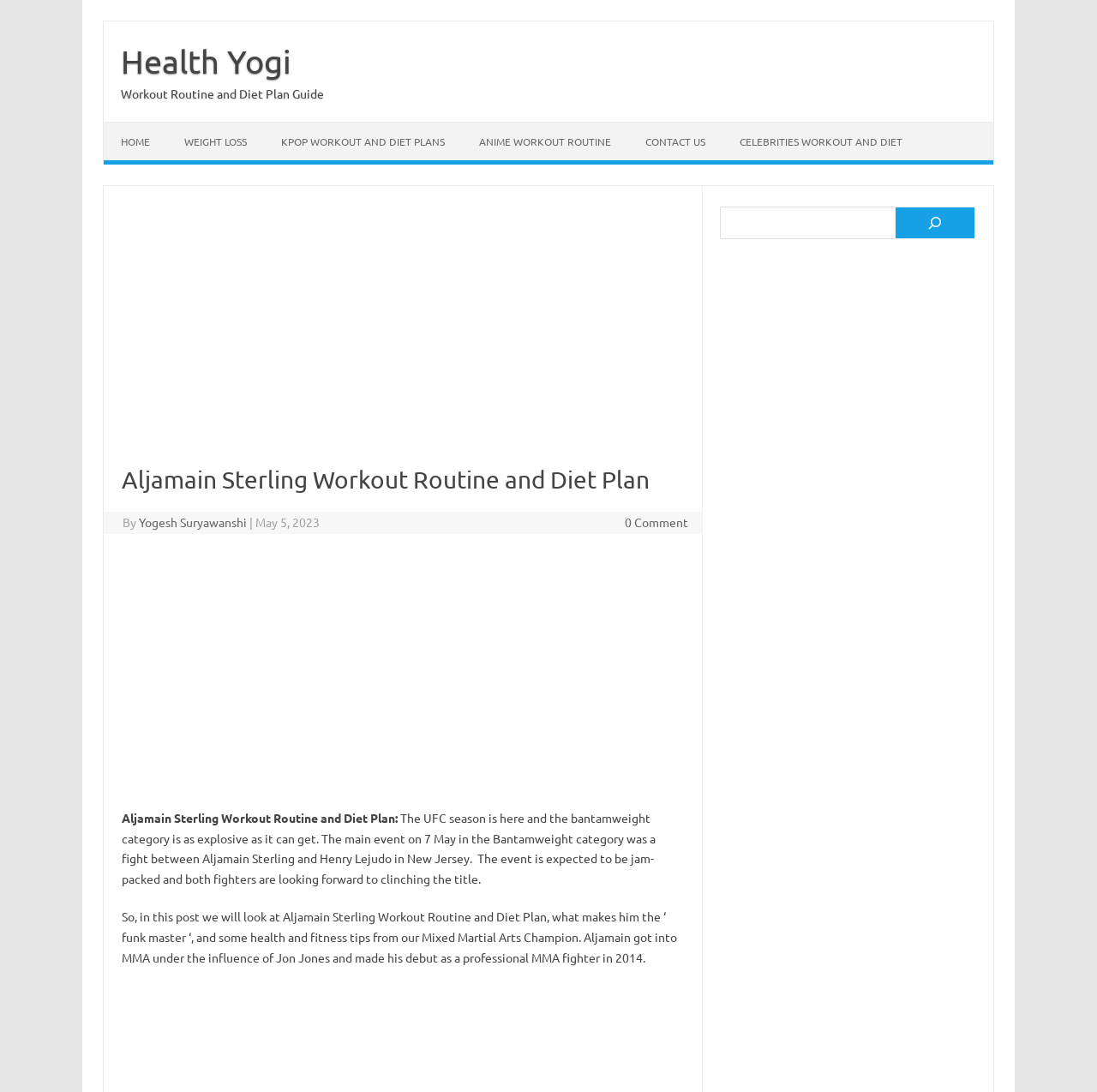Identify and provide the main heading of the webpage.

Aljamain Sterling Workout Routine and Diet Plan